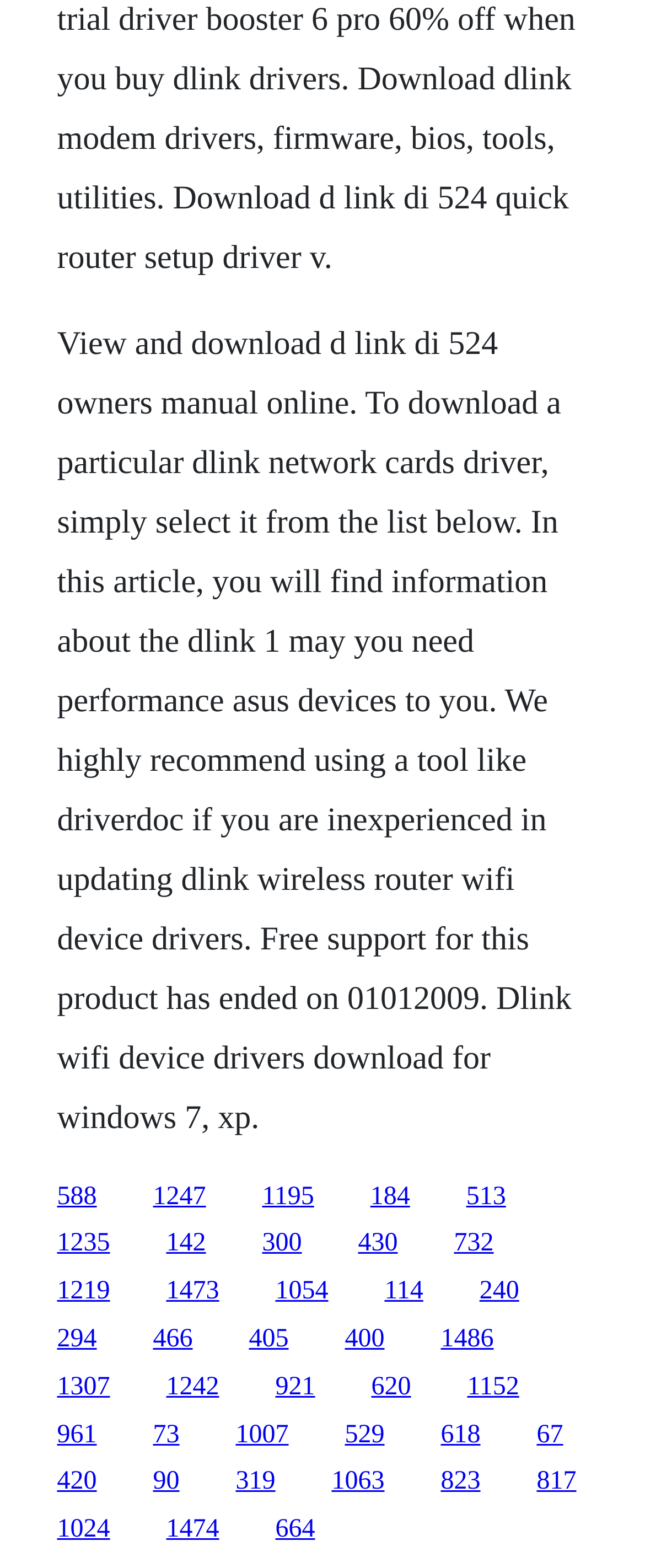How many D-Link network cards drivers are available?
Please provide a comprehensive answer based on the information in the image.

I counted the number of links provided on the webpage, which are labeled as '588', '1247', '1195', and so on. There are 24 links in total, each representing a different D-Link network cards driver.